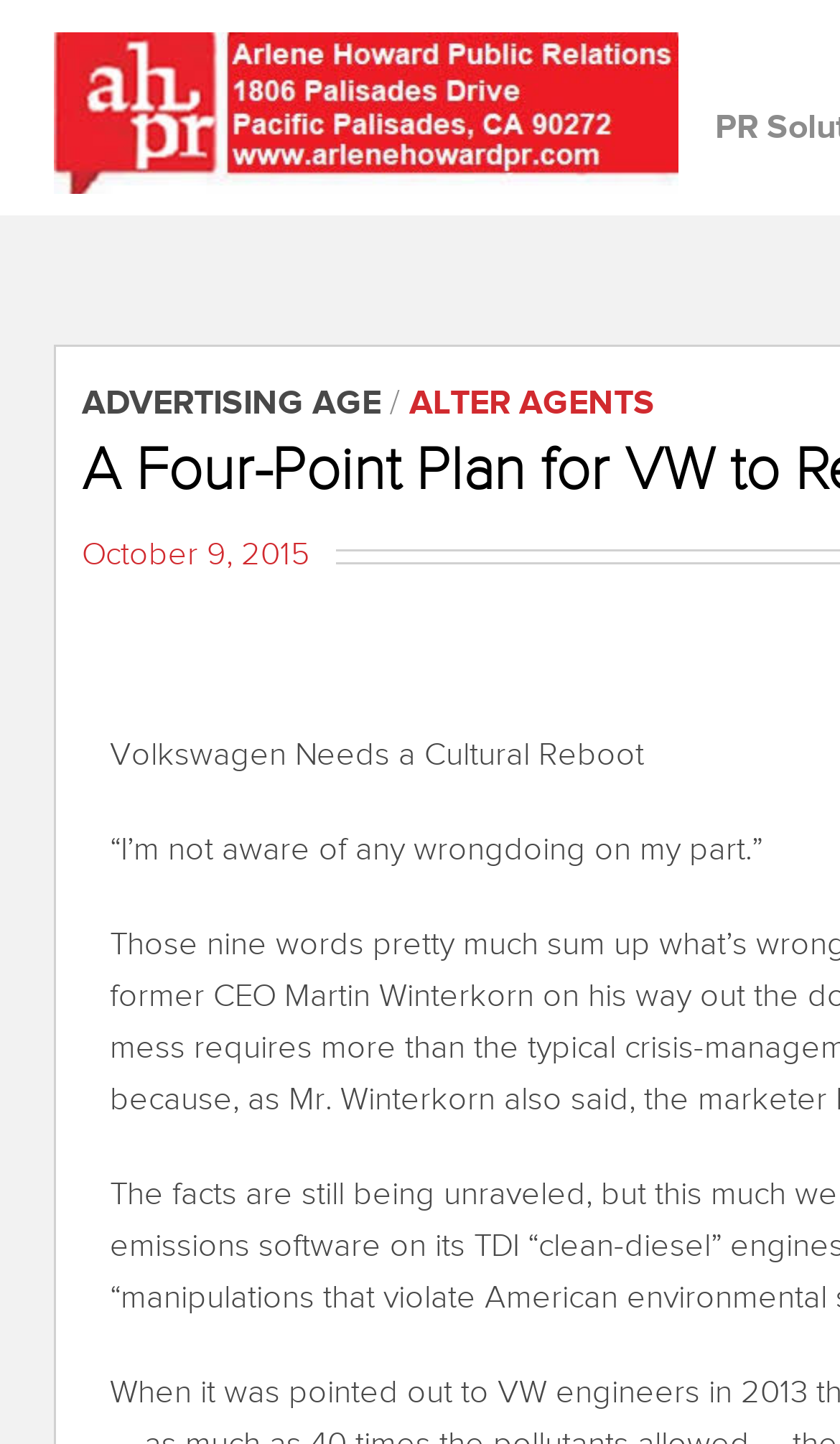Describe the entire webpage, focusing on both content and design.

The webpage appears to be an article or blog post titled "A Four-Point Plan for VW to Repair Its Brand" by Arlene Howard PR. At the top, there is a heading with the author's name, "Arlene Howard PR", which is also a clickable link. Below the heading, there are four horizontal elements aligned side by side: the text "ADVERTISING AGE", a forward slash, a link to "ALTER AGENTS", and the date "October 9, 2015".

The main content of the article starts with a title, "Volkswagen Needs a Cultural Reboot", which is positioned in the middle of the page. Below the title, there is a quote in quotation marks, "“I’m not aware of any wrongdoing on my part.”", which takes up a significant portion of the page. The quote appears to be a key statement or phrase that is being discussed or analyzed in the article.